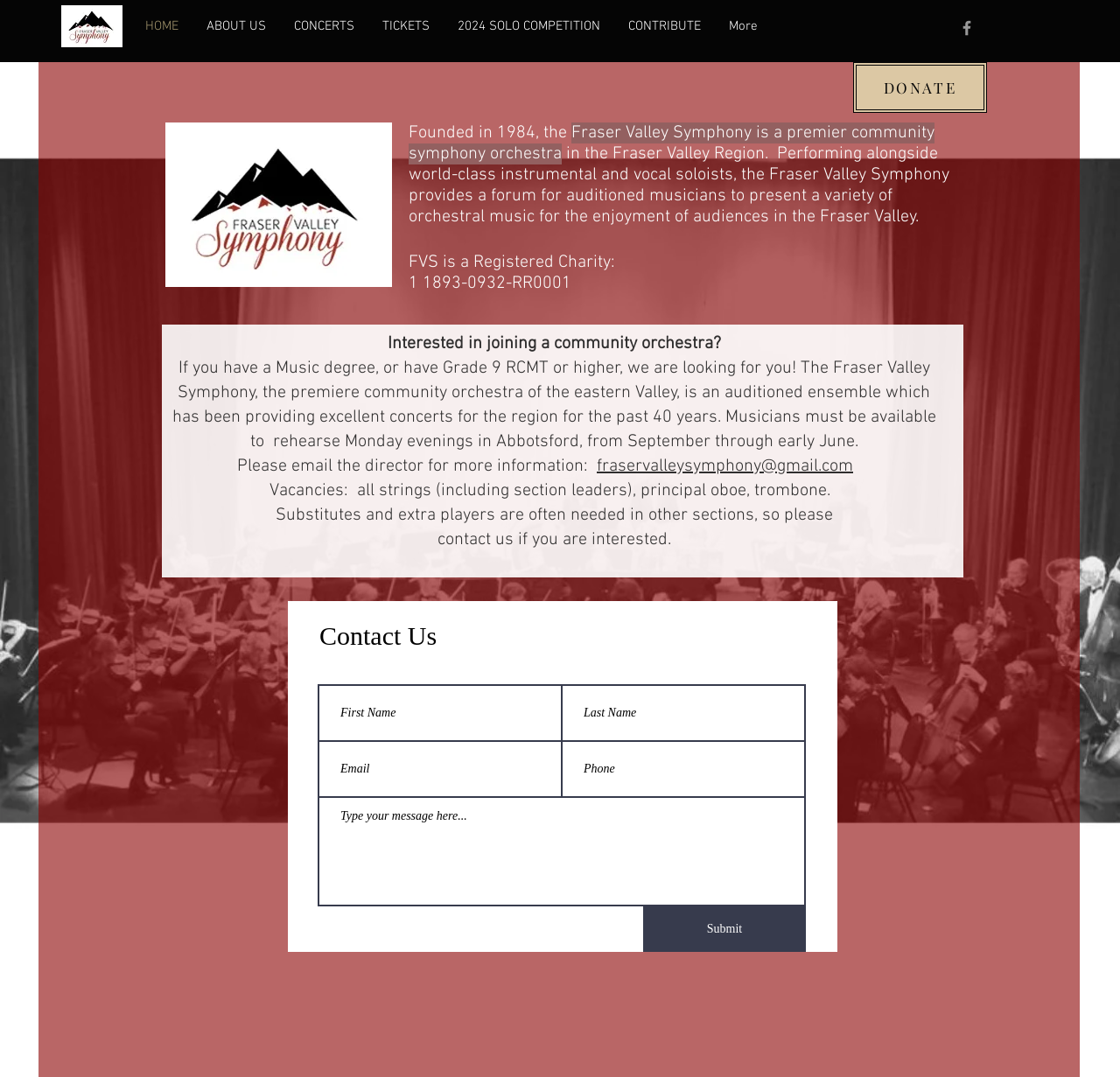Analyze and describe the webpage in a detailed narrative.

The webpage is about the Fraser Valley Symphony, a community symphony orchestra based in Abbotsford, BC, Canada. At the top of the page, there is a navigation menu with links to different sections of the website, including "HOME", "ABOUT US", "CONCERTS", "TICKETS", and "2024 SOLO COMPETITION". 

To the left of the navigation menu, there is a small image of mountains overlooking the Fraser Valley. Below the navigation menu, there is a larger version of the same image. 

The main content of the page is divided into several sections. The first section has a heading that describes the Fraser Valley Symphony as a premier community symphony orchestra that provides a forum for auditioned musicians to present a variety of orchestral music. 

Below this heading, there is a section that mentions the orchestra's charitable status and registration number. 

The next section is an invitation to musicians to join the orchestra, with a description of the requirements and the types of instruments needed. There is also an email address provided for those who are interested in getting more information. 

Further down the page, there is a section with a heading "Contact Us" that contains a form with fields for first name, last name, email, phone, and a message. There is a "Submit" button at the bottom of the form. 

At the top right corner of the page, there is a social media link to Facebook, represented by a grey Facebook icon. 

Finally, at the bottom right corner of the page, there is a "DONATE" button.